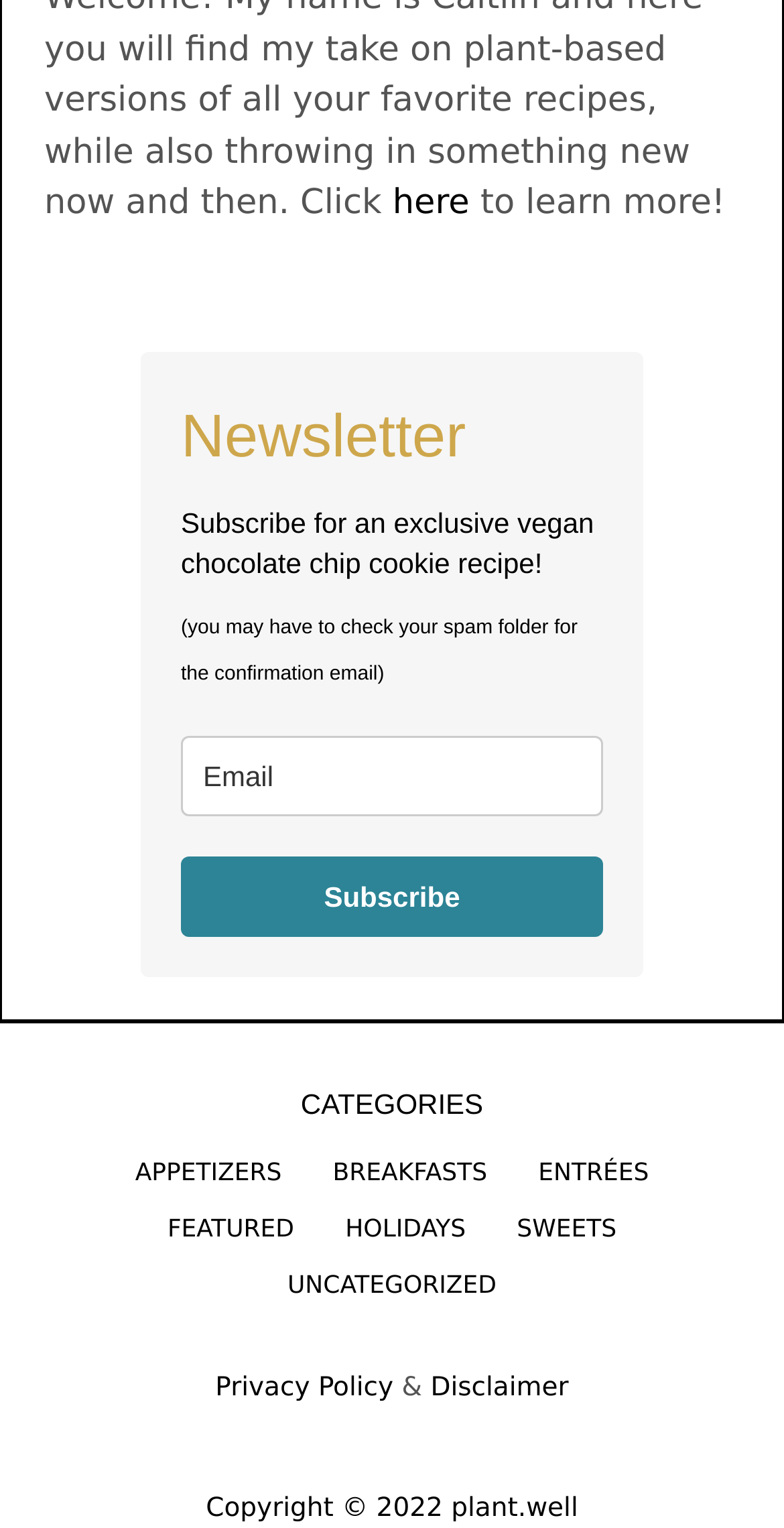Can you pinpoint the bounding box coordinates for the clickable element required for this instruction: "subscribe to the newsletter"? The coordinates should be four float numbers between 0 and 1, i.e., [left, top, right, bottom].

[0.231, 0.56, 0.769, 0.613]